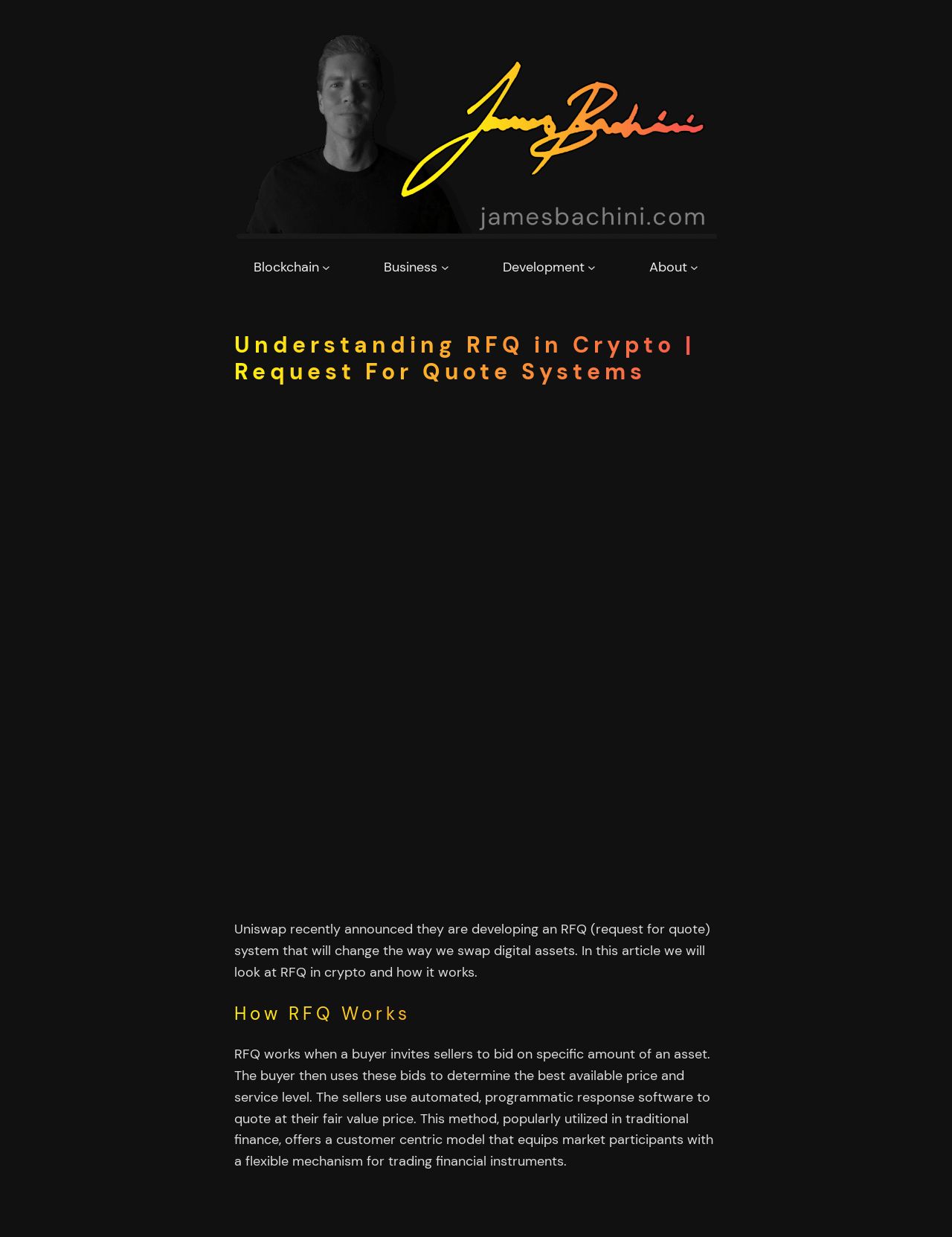Using details from the image, please answer the following question comprehensively:
What is the benefit of RFQ?

The benefit of RFQ is that it offers a customer-centric model that equips market participants with a flexible mechanism for trading financial instruments, as mentioned in the article.